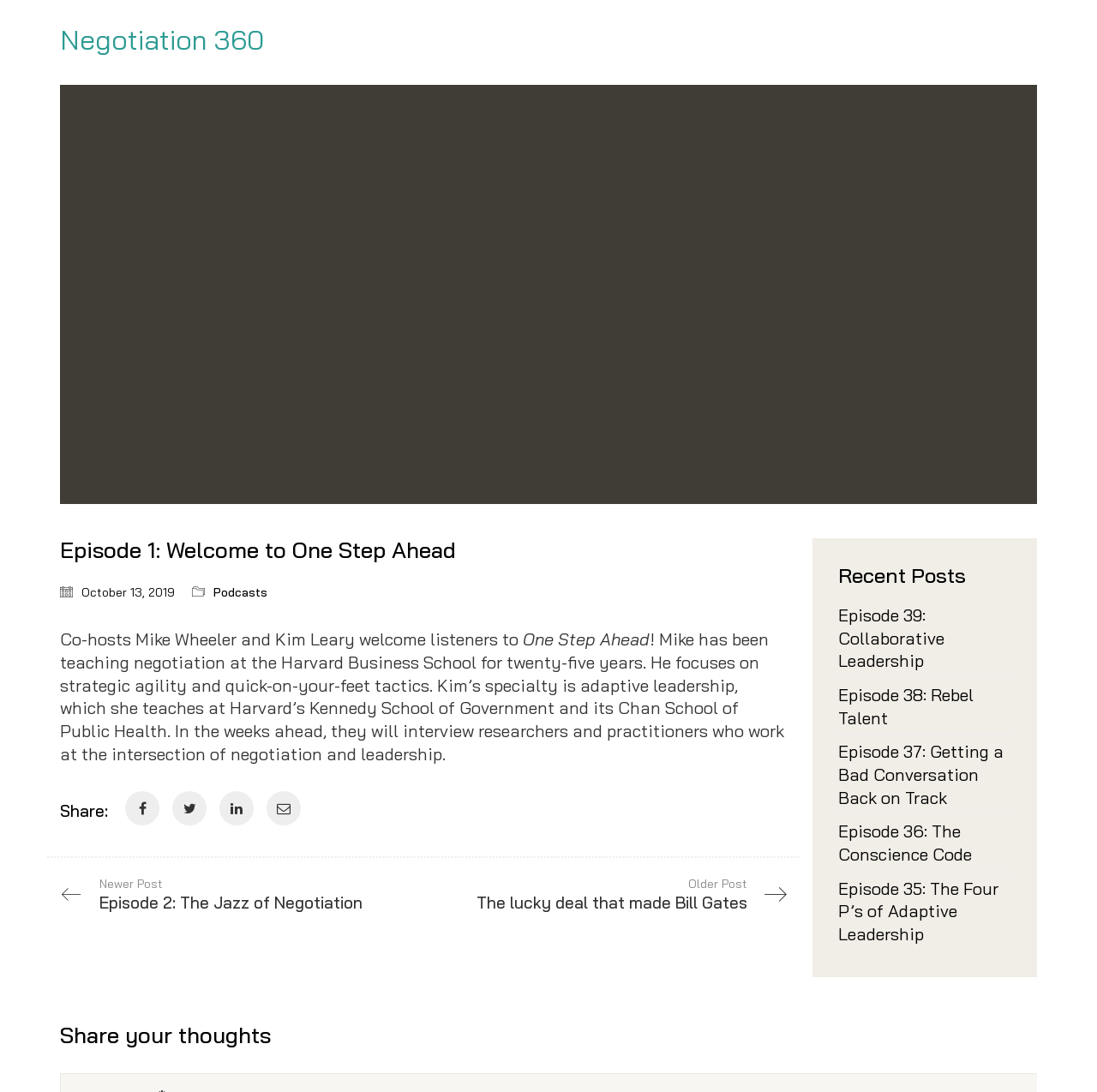Your task is to extract the text of the main heading from the webpage.

Episode 1: Welcome to One Step Ahead